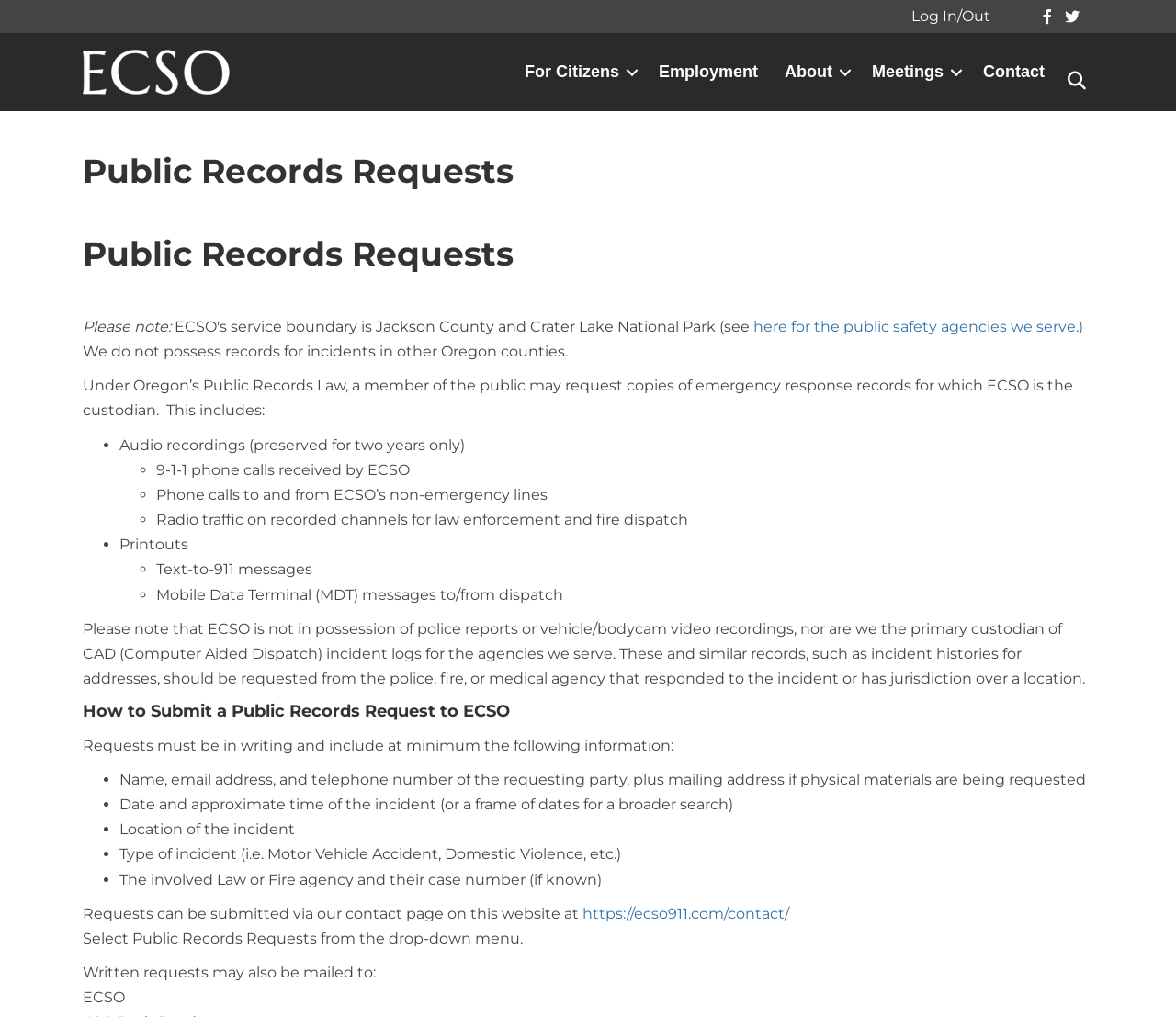Predict the bounding box coordinates of the area that should be clicked to accomplish the following instruction: "Submit a public records request". The bounding box coordinates should consist of four float numbers between 0 and 1, i.e., [left, top, right, bottom].

[0.495, 0.89, 0.671, 0.907]